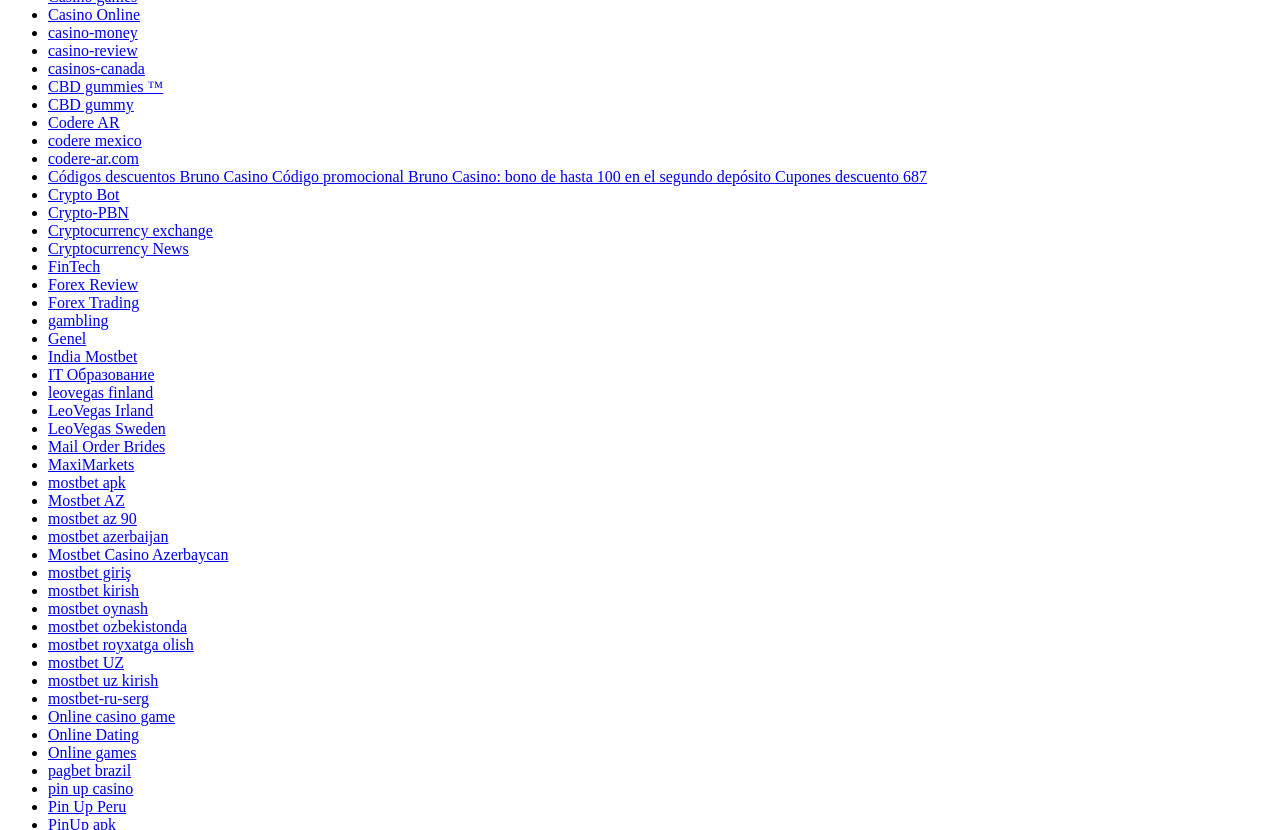Determine the bounding box coordinates for the area that should be clicked to carry out the following instruction: "Visit casino-review".

[0.038, 0.051, 0.108, 0.071]